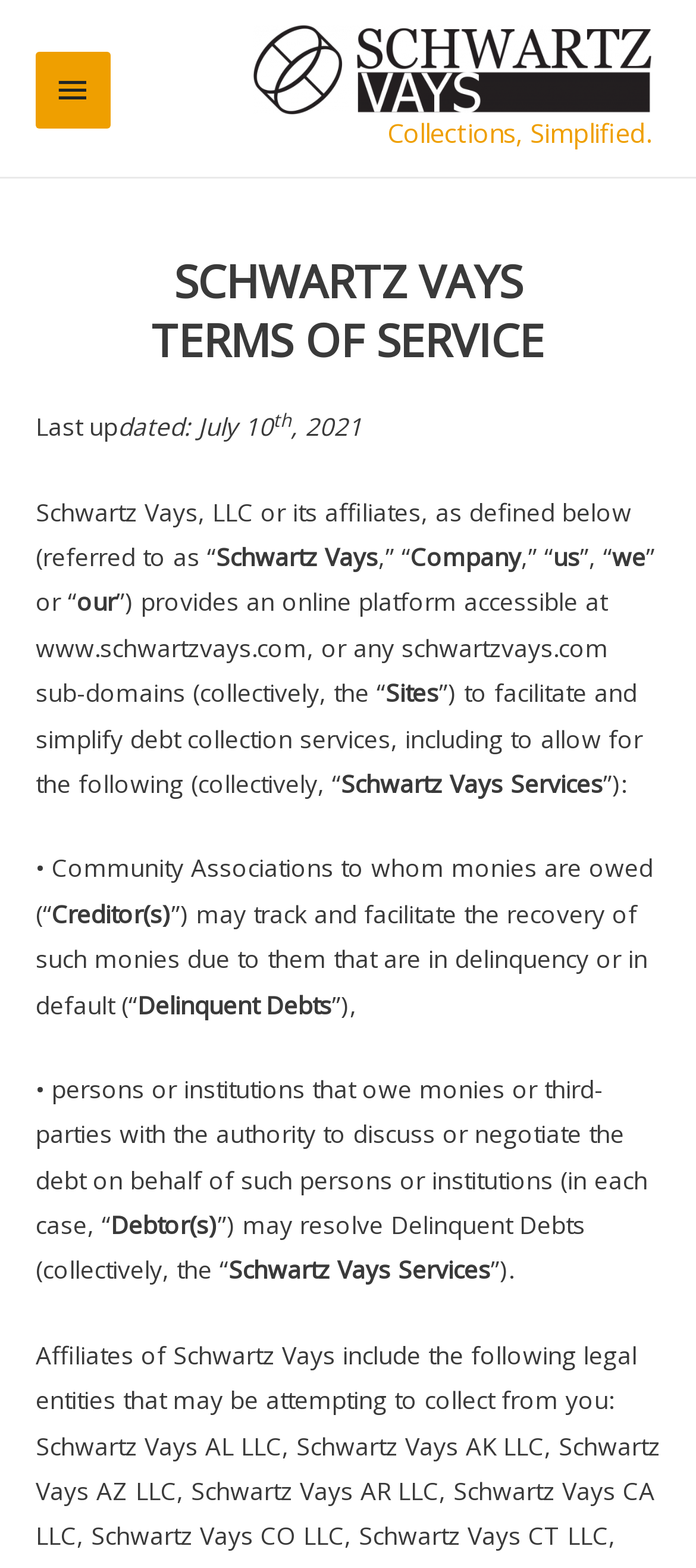What is the purpose of the online platform?
Kindly offer a detailed explanation using the data available in the image.

The purpose of the online platform is mentioned in the text 'to facilitate and simplify debt collection services, including to allow for the following (collectively, “Schwartz Vays Services”):'.